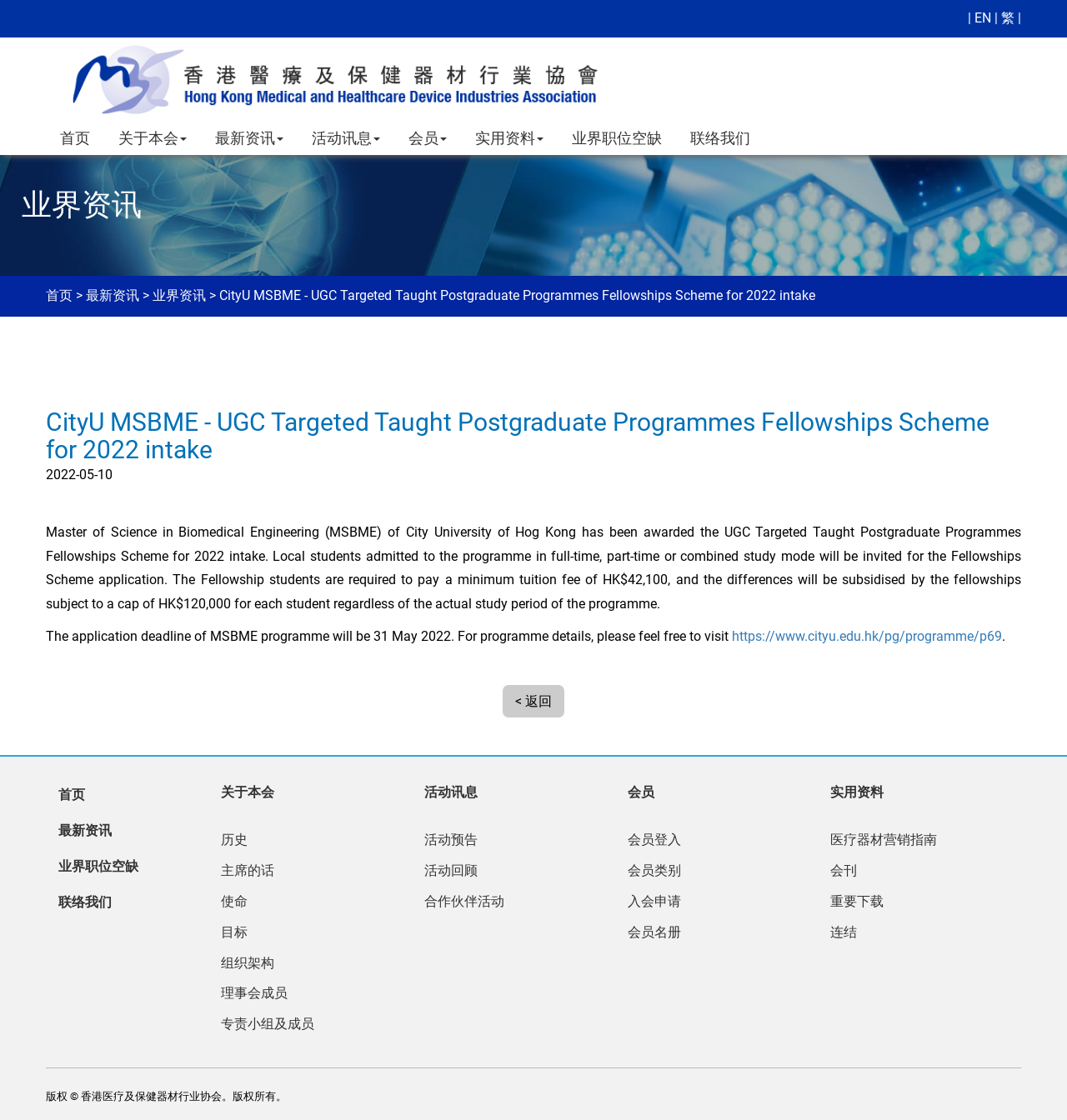Identify the bounding box coordinates of the region that needs to be clicked to carry out this instruction: "Apply for fellowships scheme". Provide these coordinates as four float numbers ranging from 0 to 1, i.e., [left, top, right, bottom].

[0.686, 0.561, 0.939, 0.575]